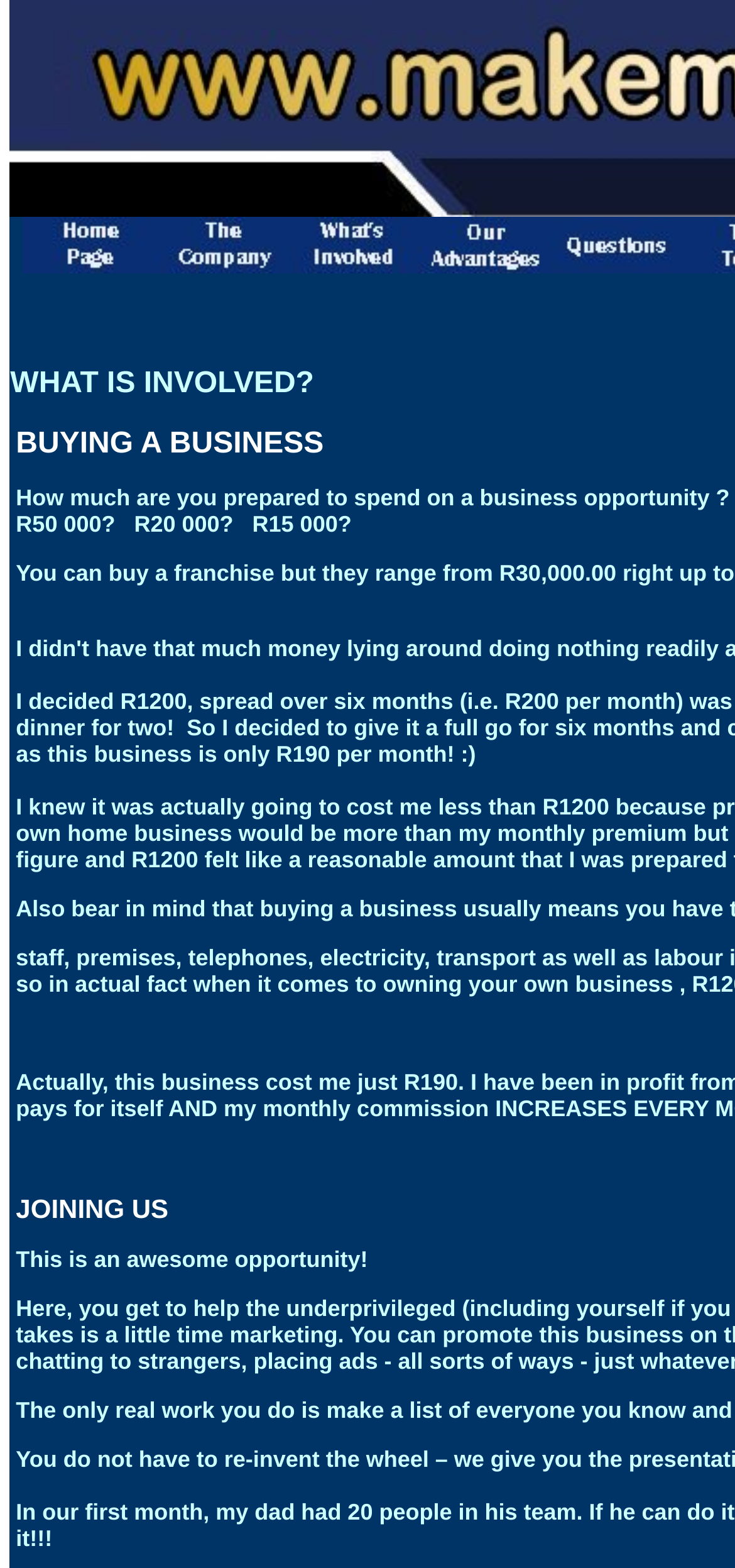Identify the bounding box for the UI element that is described as follows: "alt="Frequently Asked Questions" name="Questions"".

[0.749, 0.161, 0.928, 0.178]